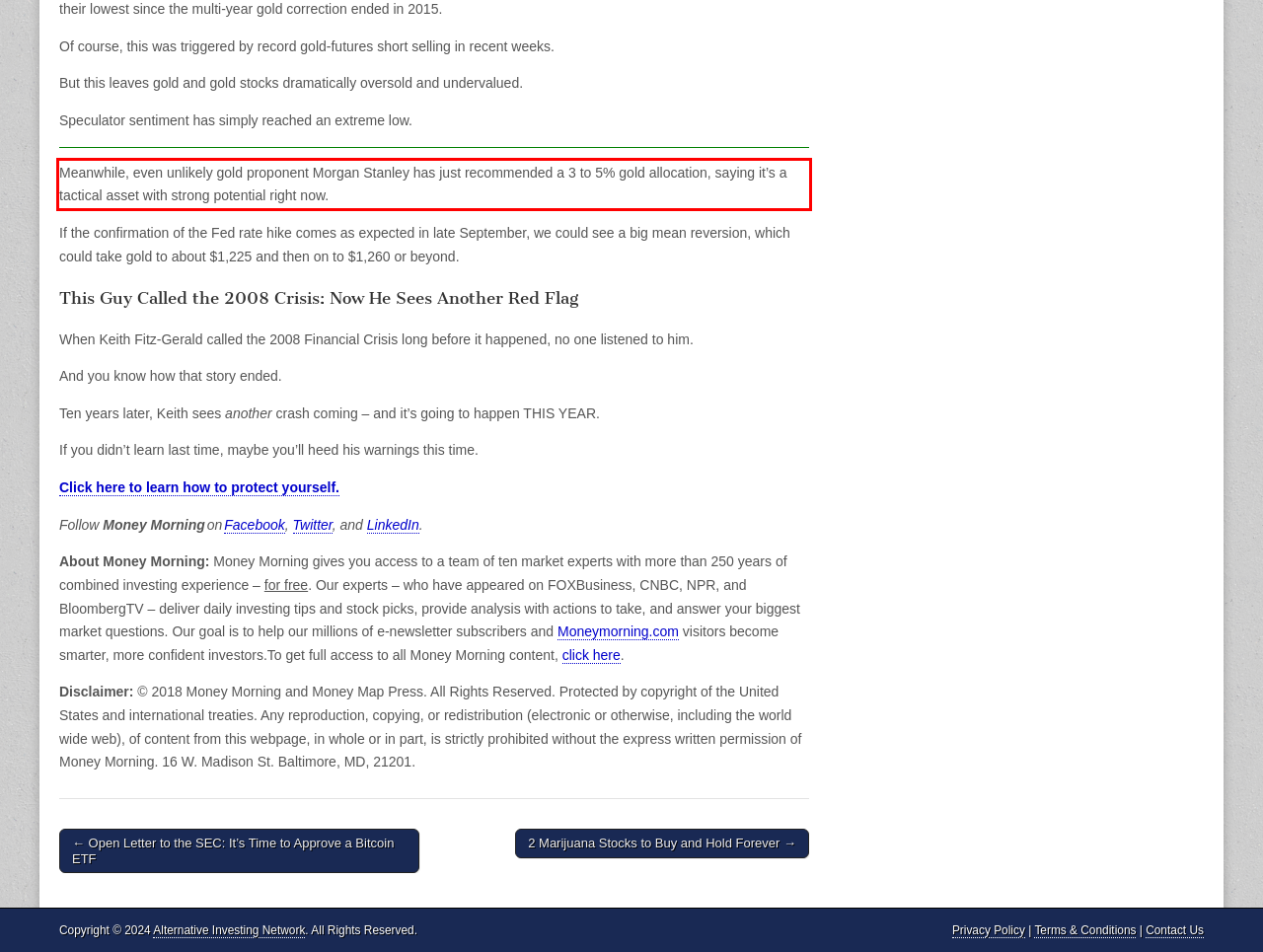Using OCR, extract the text content found within the red bounding box in the given webpage screenshot.

Meanwhile, even unlikely gold proponent Morgan Stanley has just recommended a 3 to 5% gold allocation, saying it’s a tactical asset with strong potential right now.